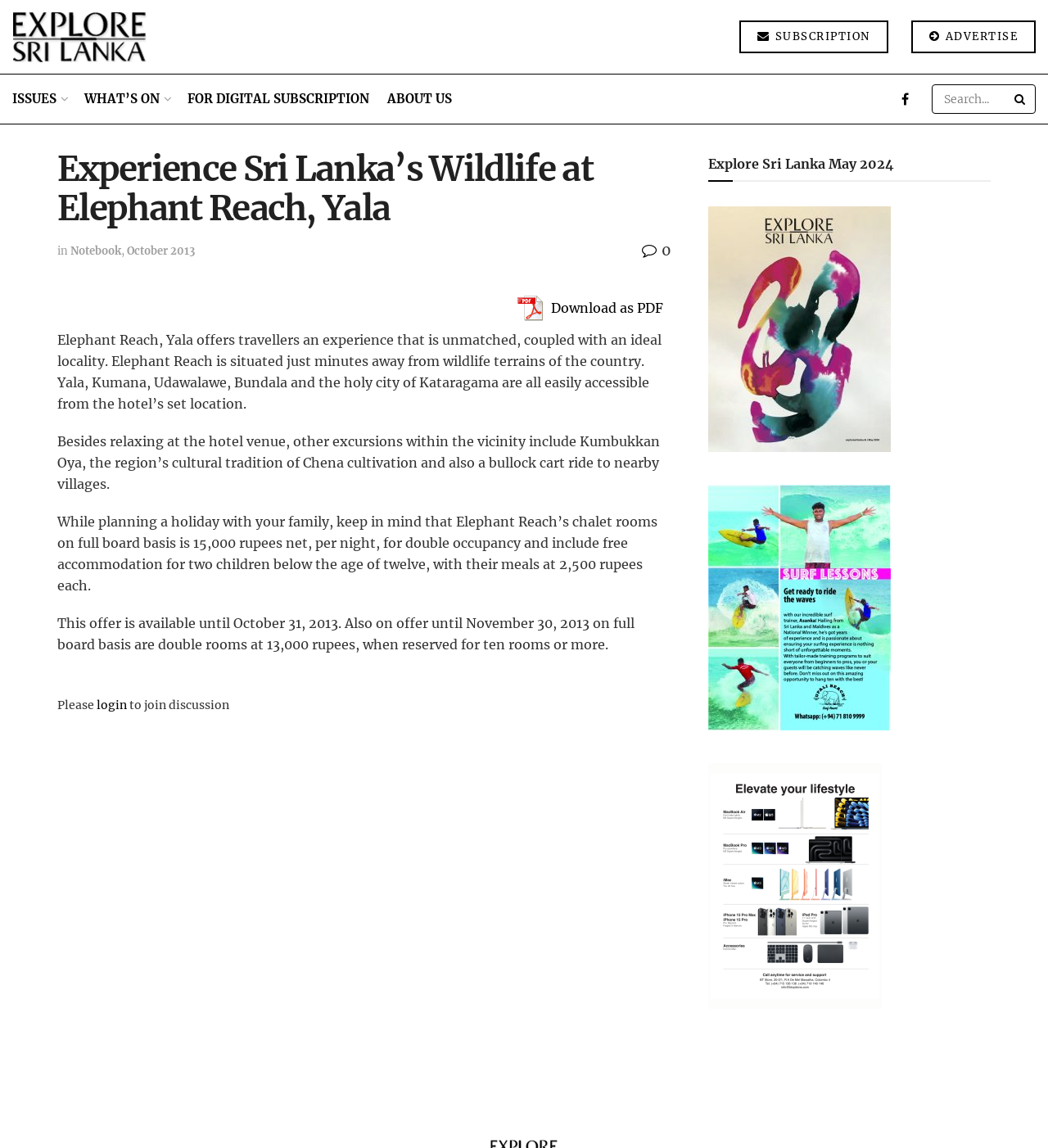Please give a short response to the question using one word or a phrase:
How much does a double room cost per night?

15,000 rupees